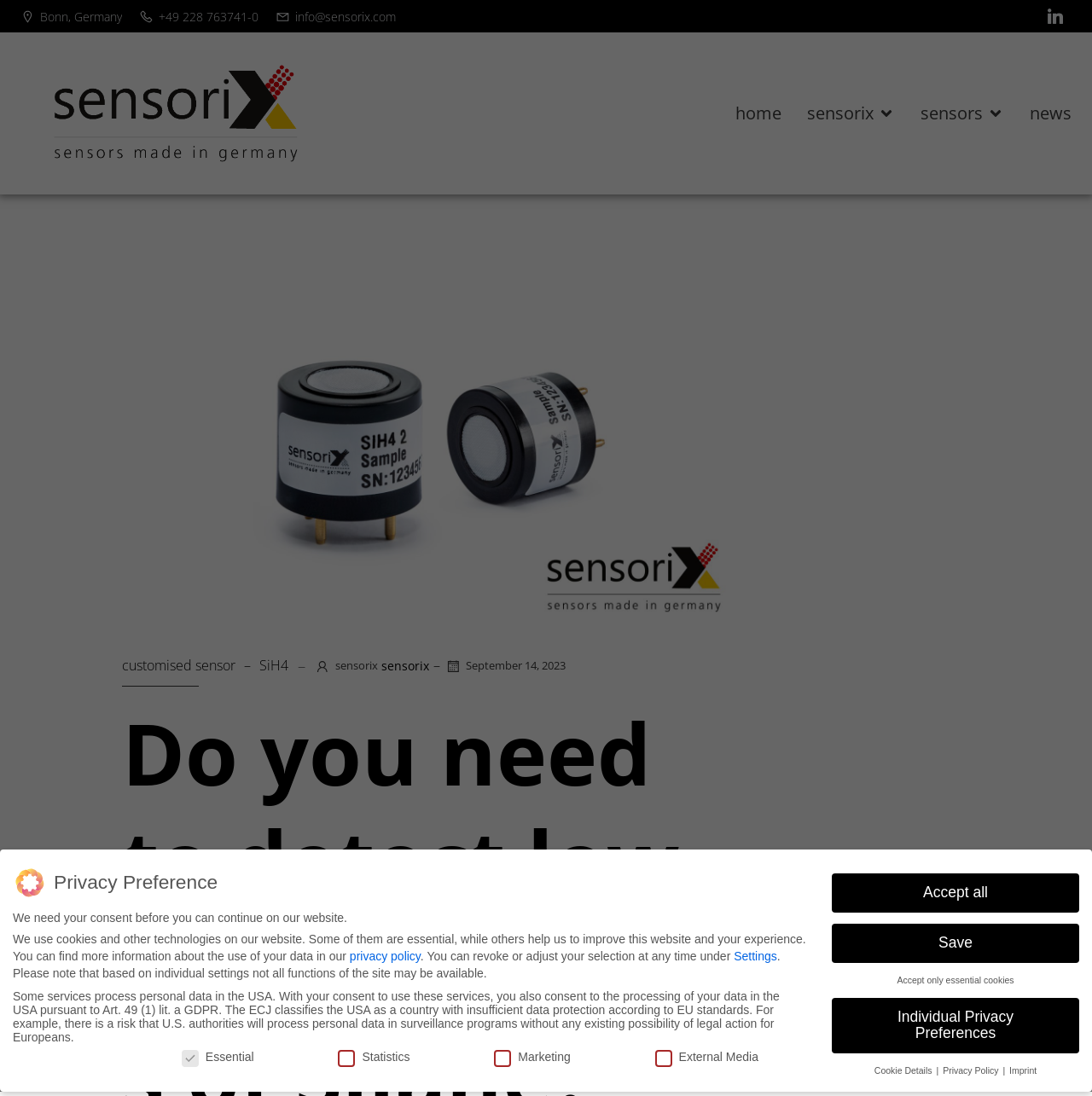Indicate the bounding box coordinates of the element that must be clicked to execute the instruction: "Learn about customised sensor". The coordinates should be given as four float numbers between 0 and 1, i.e., [left, top, right, bottom].

[0.112, 0.599, 0.216, 0.616]